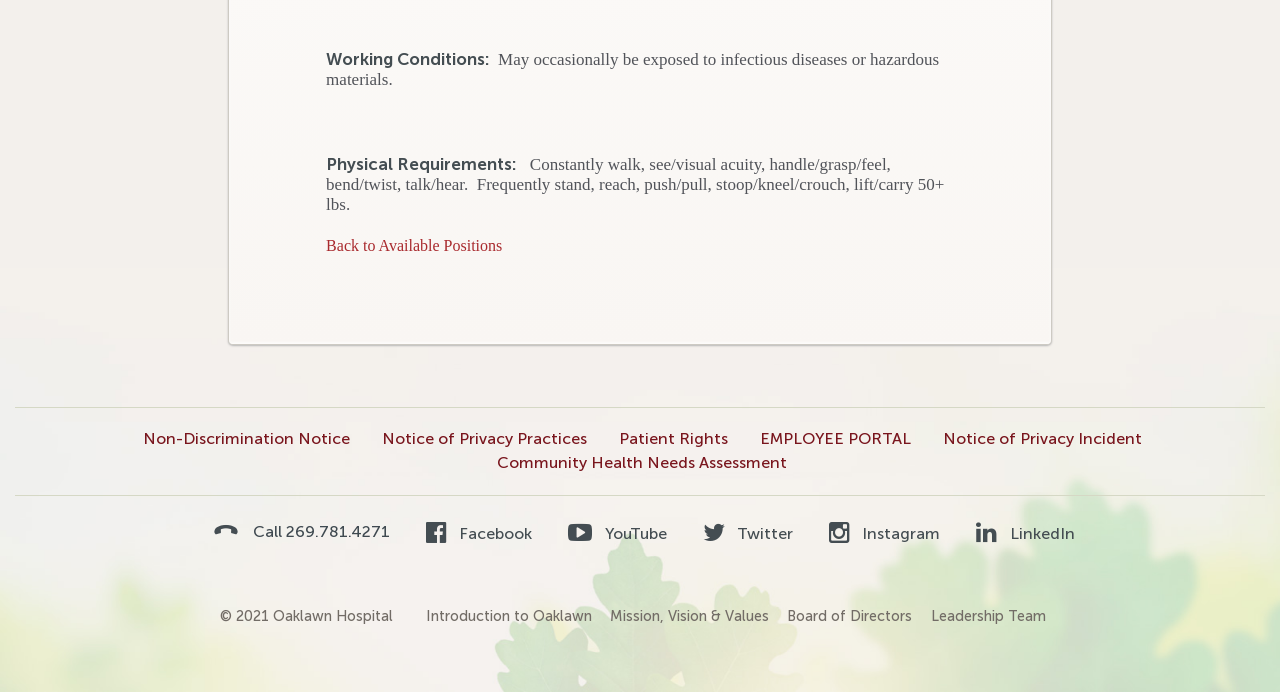Give a succinct answer to this question in a single word or phrase: 
How many links are there related to Oaklawn Hospital?

4